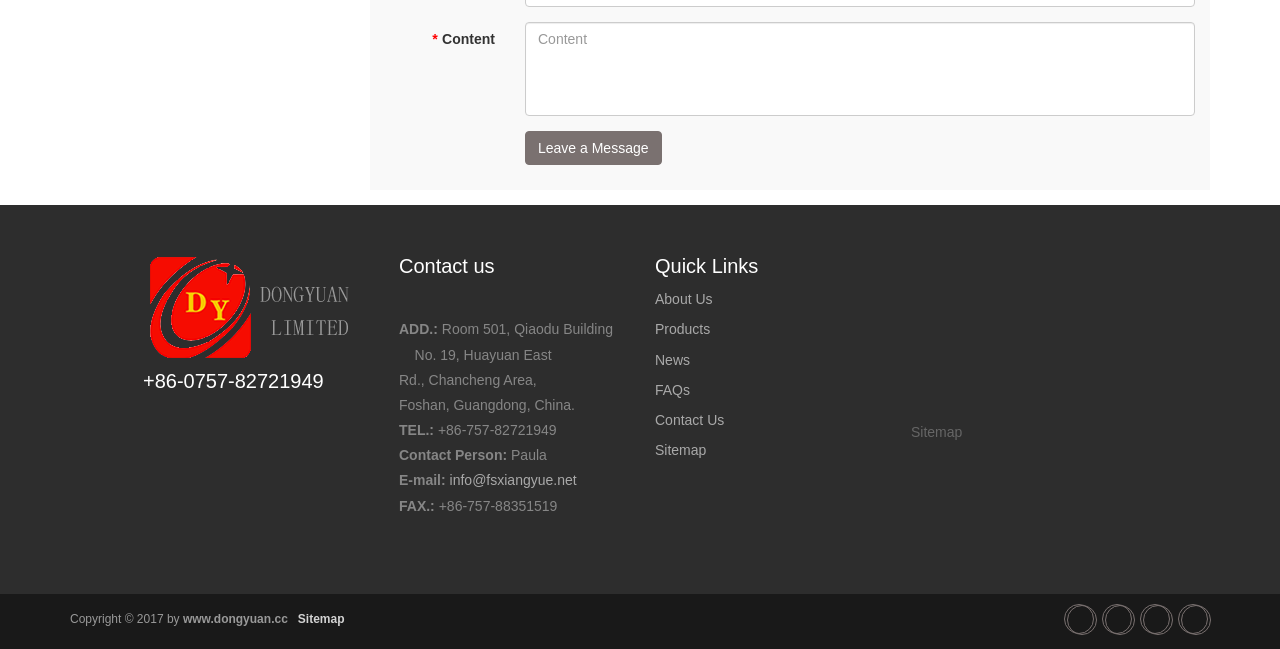Analyze the image and give a detailed response to the question:
What is the name of the contact person?

I found the name of the contact person by looking at the contact information section, where it is listed as 'Contact Person: Paula'.